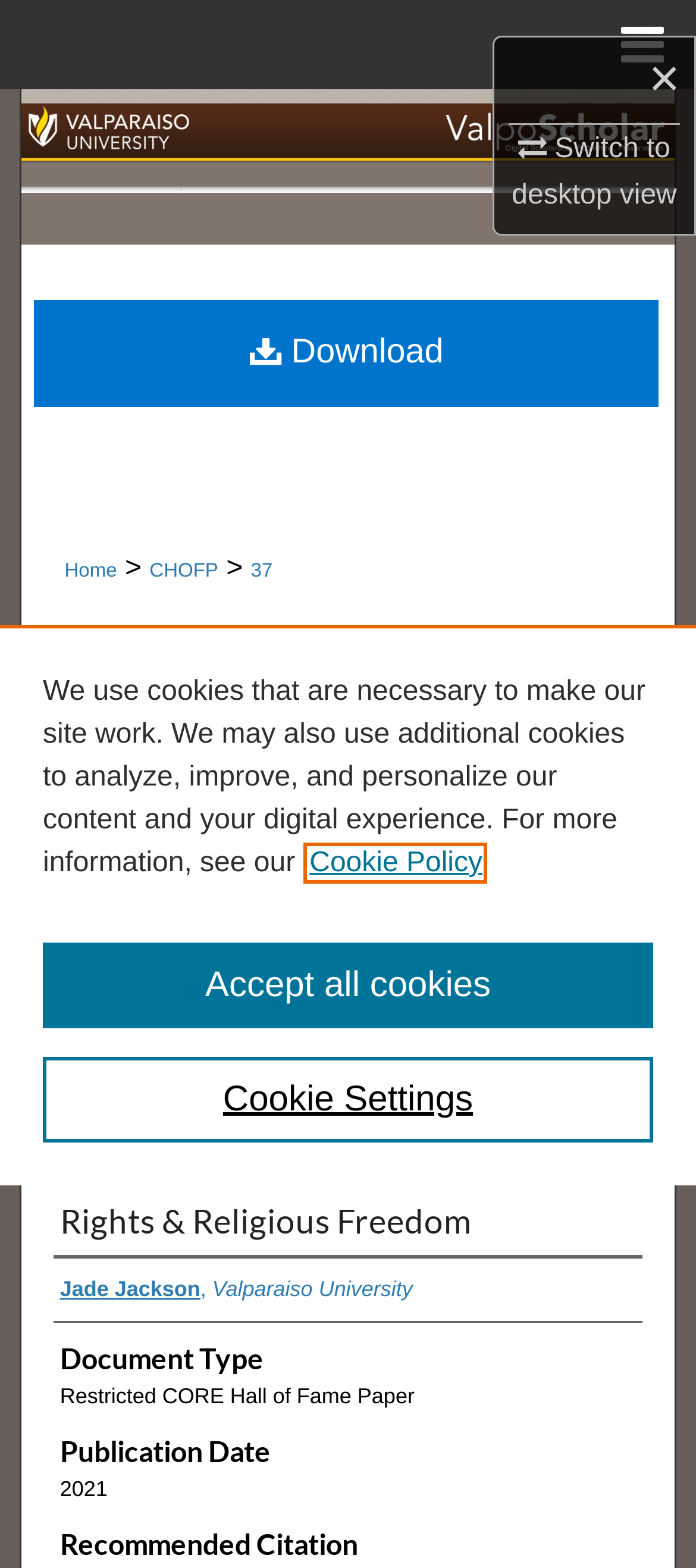Please specify the bounding box coordinates for the clickable region that will help you carry out the instruction: "View CORE HALL OF FAME PAPERS".

[0.101, 0.369, 0.934, 0.402]